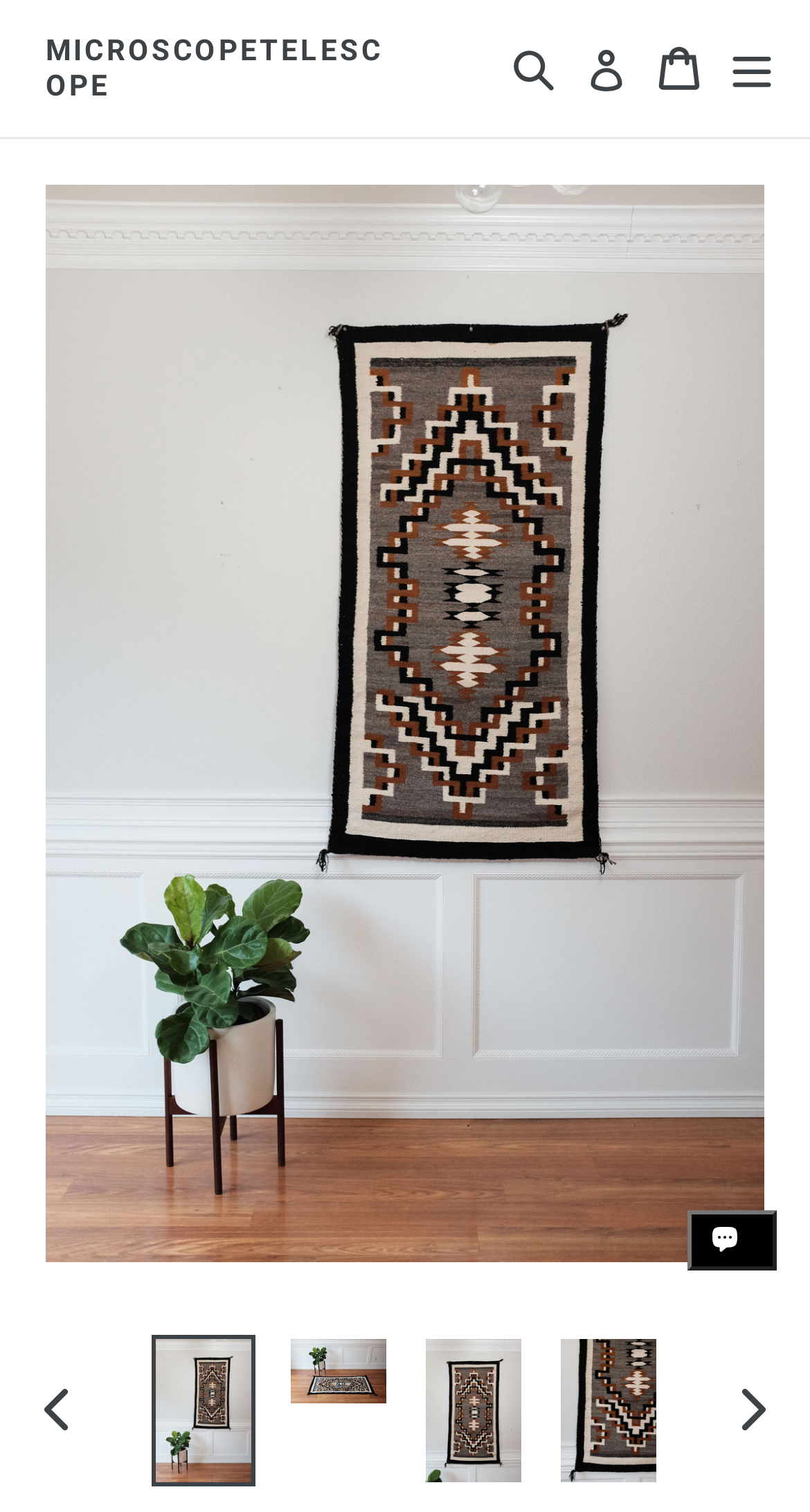Provide a single word or phrase to answer the given question: 
What is the purpose of the button with the text 'Search'?

To open search drawer